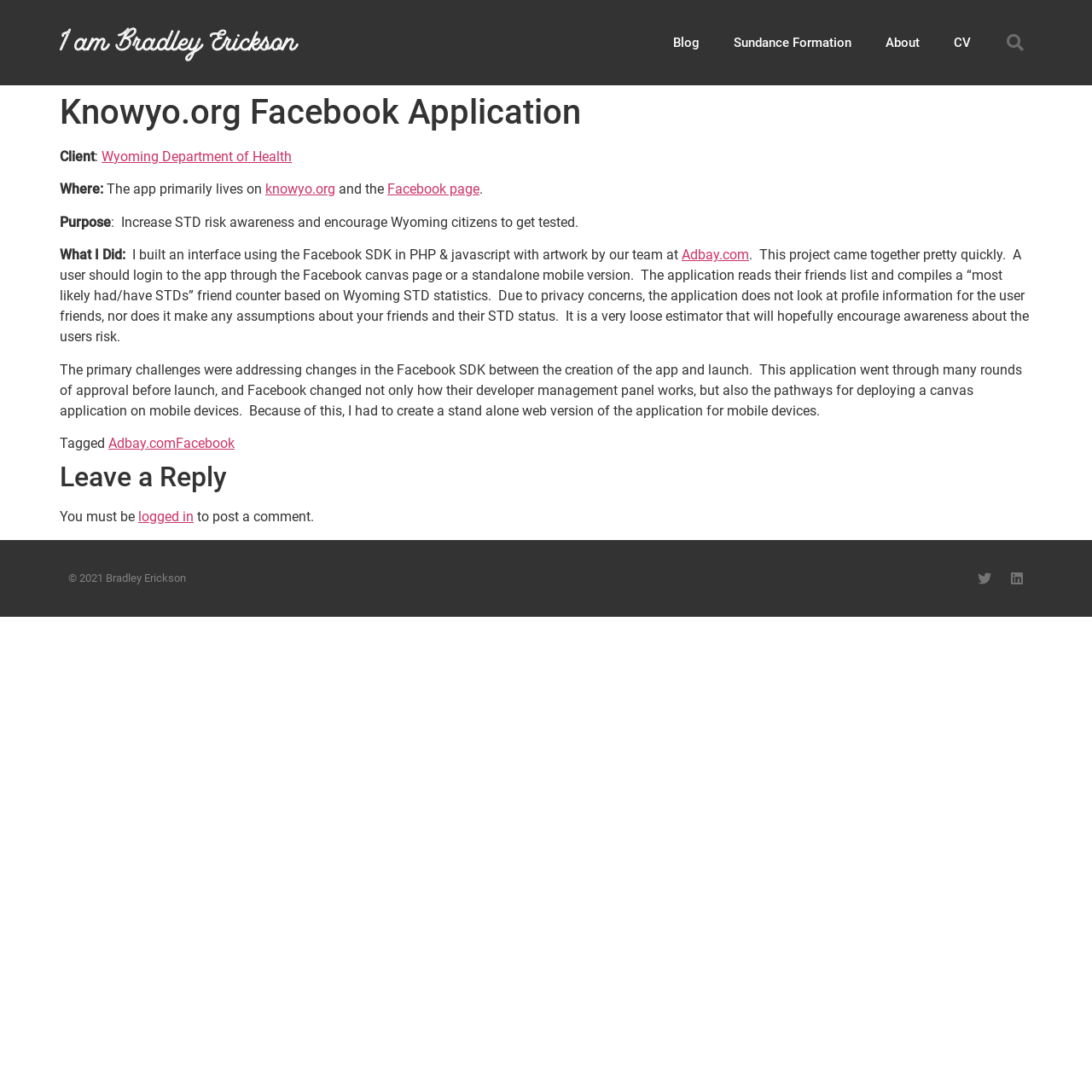What is the primary challenge faced during the development of the application?
Please provide a comprehensive answer based on the details in the screenshot.

The primary challenge faced during the development of the application was addressing the changes in the Facebook SDK between the creation of the app and launch, as mentioned in the 'What I Did' section.